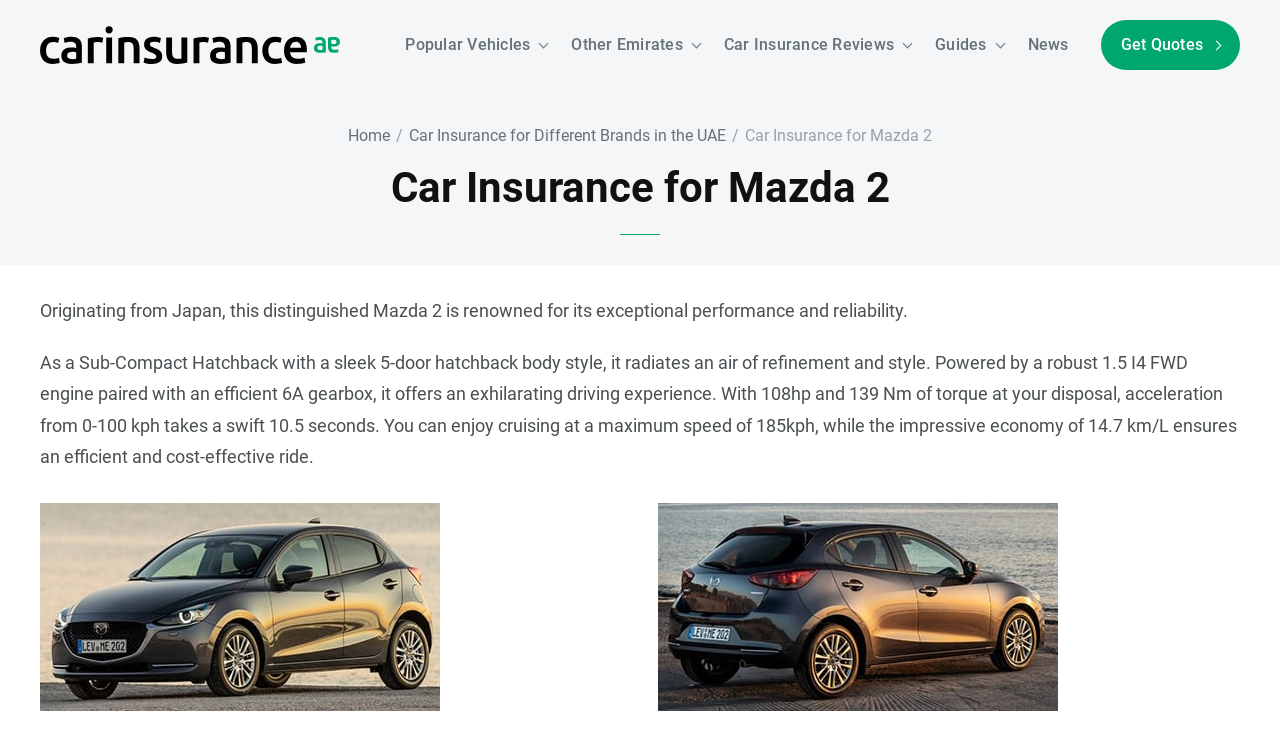Describe all the visual and textual components of the webpage comprehensively.

This webpage is about car insurance for the Mazda 2 in the UAE. At the top left, there is a logo image and a link to "Car Insurance UAE". Below this, there is a navigation menu with links to "Popular Vehicles", "Other Emirates", "Car Insurance Reviews", "Guides", and "News", all aligned horizontally across the top of the page.

In the main content area, there is a header section with a link to "Home" and a breadcrumb trail showing the current page as "Car Insurance for Mazda 2". Below this, there is a heading that reads "Car Insurance for Mazda 2". 

Following this heading, there is a paragraph of text that describes the Mazda 2, originating from Japan, and its exceptional performance and reliability. Below this, there is another paragraph that provides more details about the car's features, such as its engine, gearbox, and performance capabilities.

On the left side of the page, there are two images, one above the other, showing the Mazda 2. The first image is smaller and takes up about half of the page width, while the second image is larger and takes up about three-quarters of the page width. 

At the top right, there is a call-to-action link to "Get Quotes". Overall, the page provides information about the Mazda 2 and its features, as well as options for car insurance in the UAE.